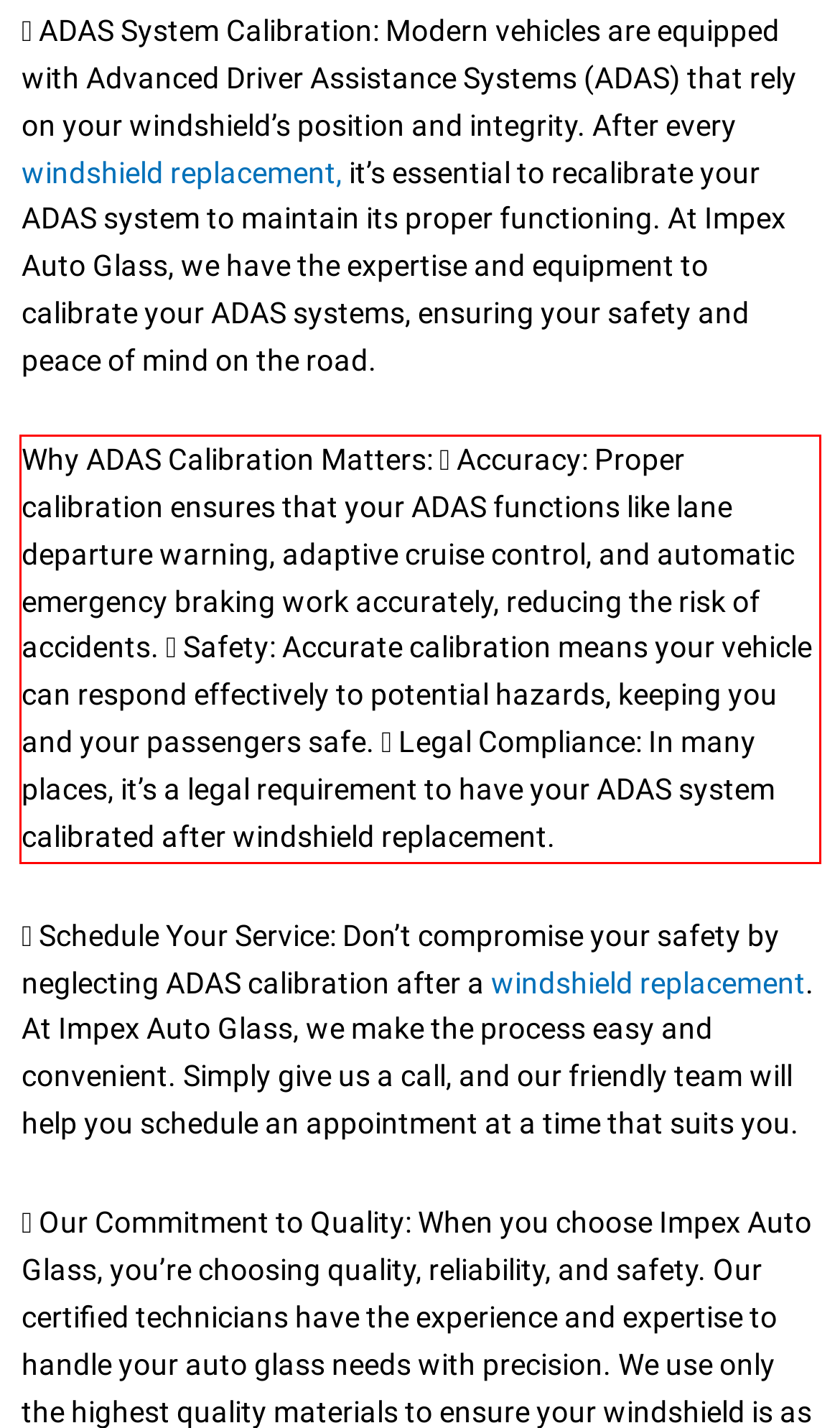Using the webpage screenshot, recognize and capture the text within the red bounding box.

Why ADAS Calibration Matters: ✅ Accuracy: Proper calibration ensures that your ADAS functions like lane departure warning, adaptive cruise control, and automatic emergency braking work accurately, reducing the risk of accidents. ✅ Safety: Accurate calibration means your vehicle can respond effectively to potential hazards, keeping you and your passengers safe. ✅ Legal Compliance: In many places, it’s a legal requirement to have your ADAS system calibrated after windshield replacement.